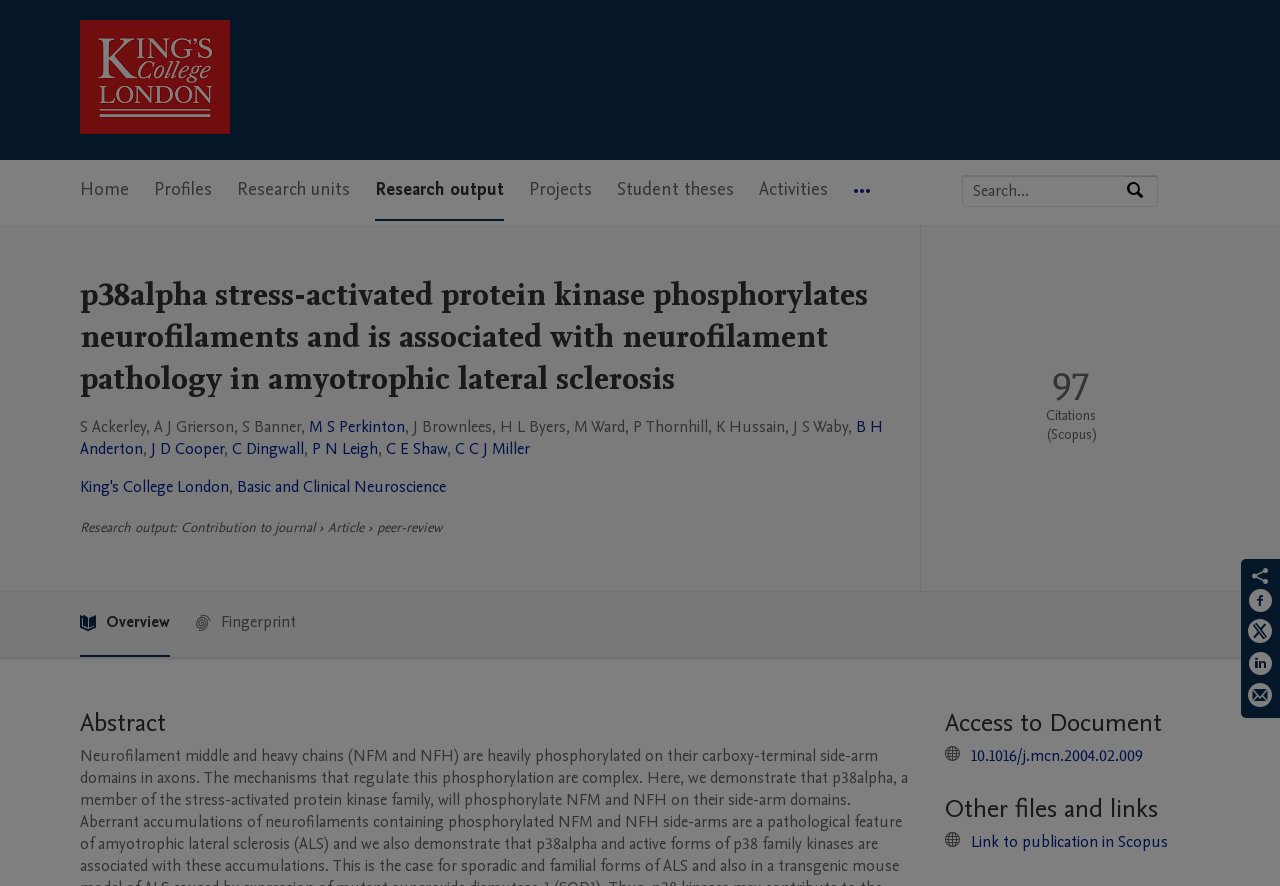Identify the bounding box coordinates necessary to click and complete the given instruction: "Jump to navigation".

None